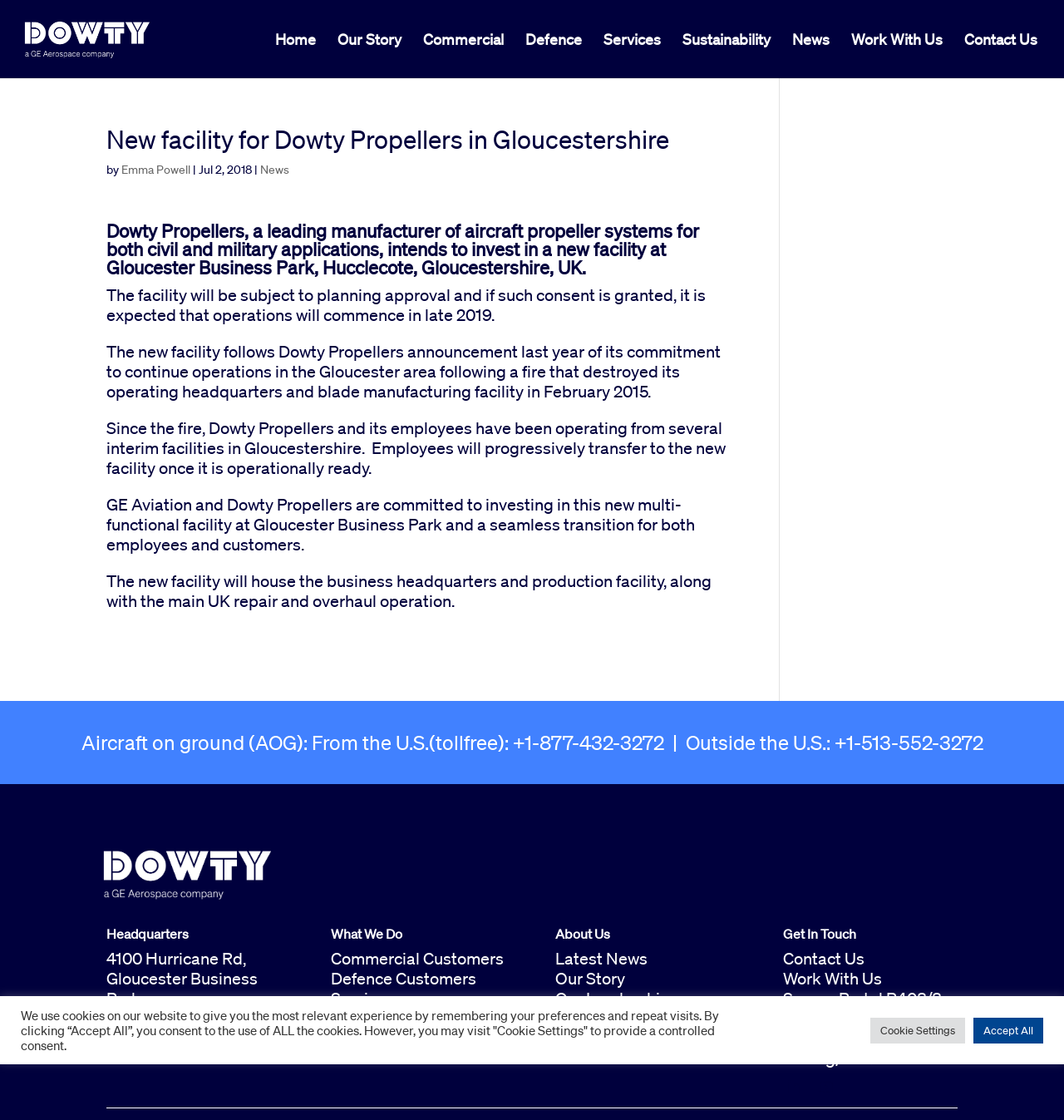Determine the coordinates of the bounding box for the clickable area needed to execute this instruction: "Go to Home".

[0.259, 0.03, 0.297, 0.07]